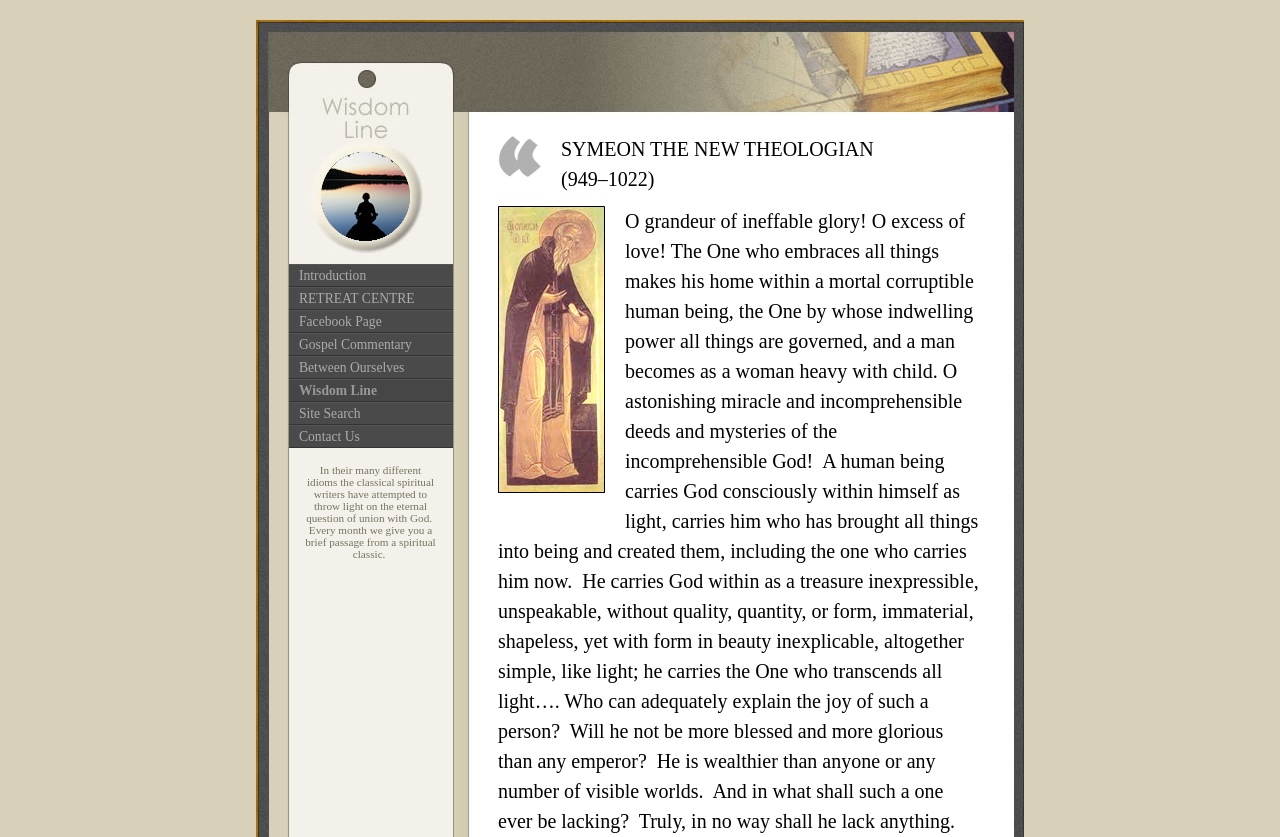Provide a thorough and detailed response to the question by examining the image: 
What is provided every month?

The information about what is provided every month can be found in the StaticText element with the text 'Every month we give you a brief passage from a spiritual classic.' at coordinates [0.238, 0.626, 0.34, 0.669].